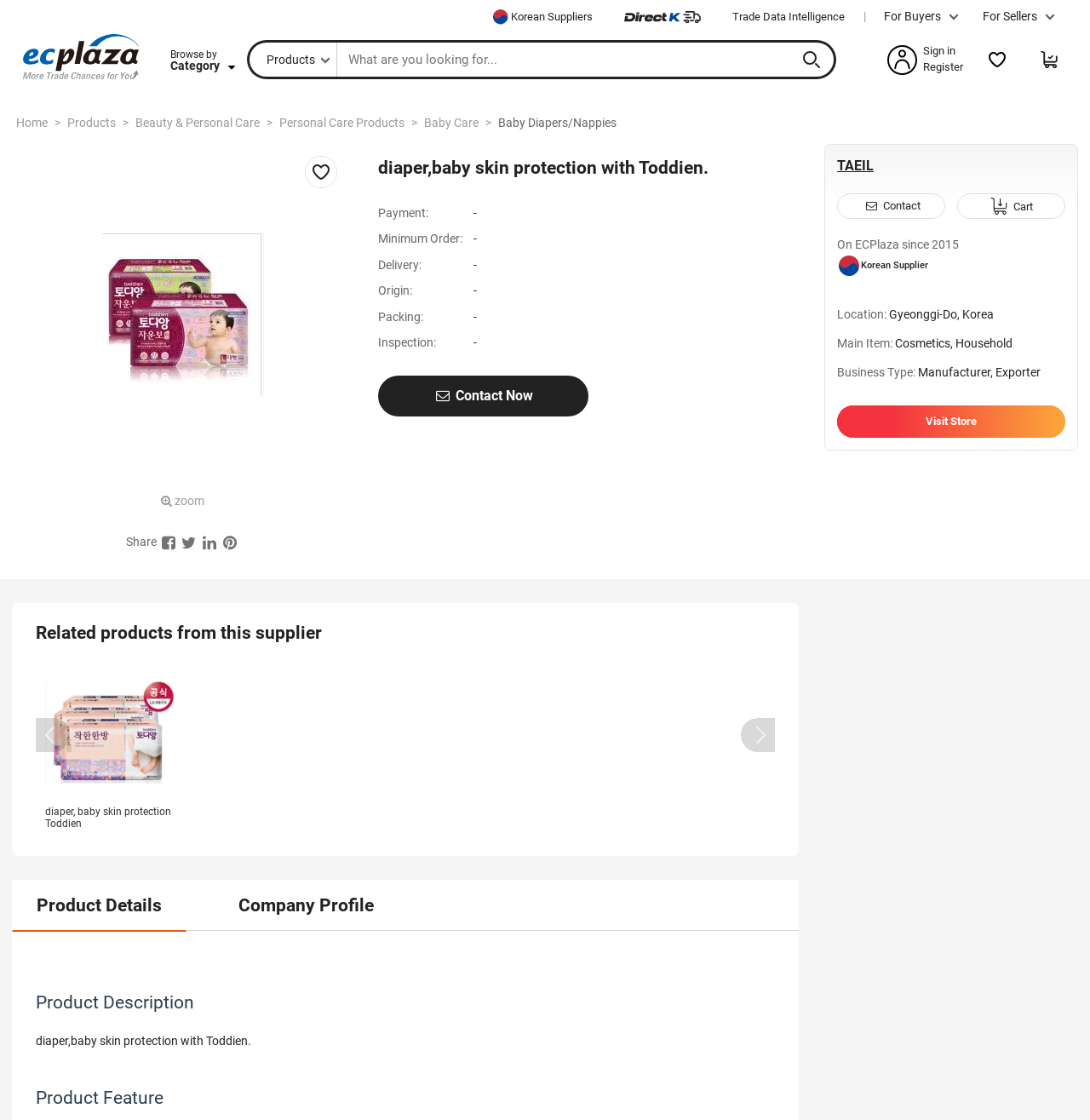Locate the bounding box coordinates of the clickable area to execute the instruction: "Search for products". Provide the coordinates as four float numbers between 0 and 1, represented as [left, top, right, bottom].

[0.227, 0.036, 0.724, 0.071]